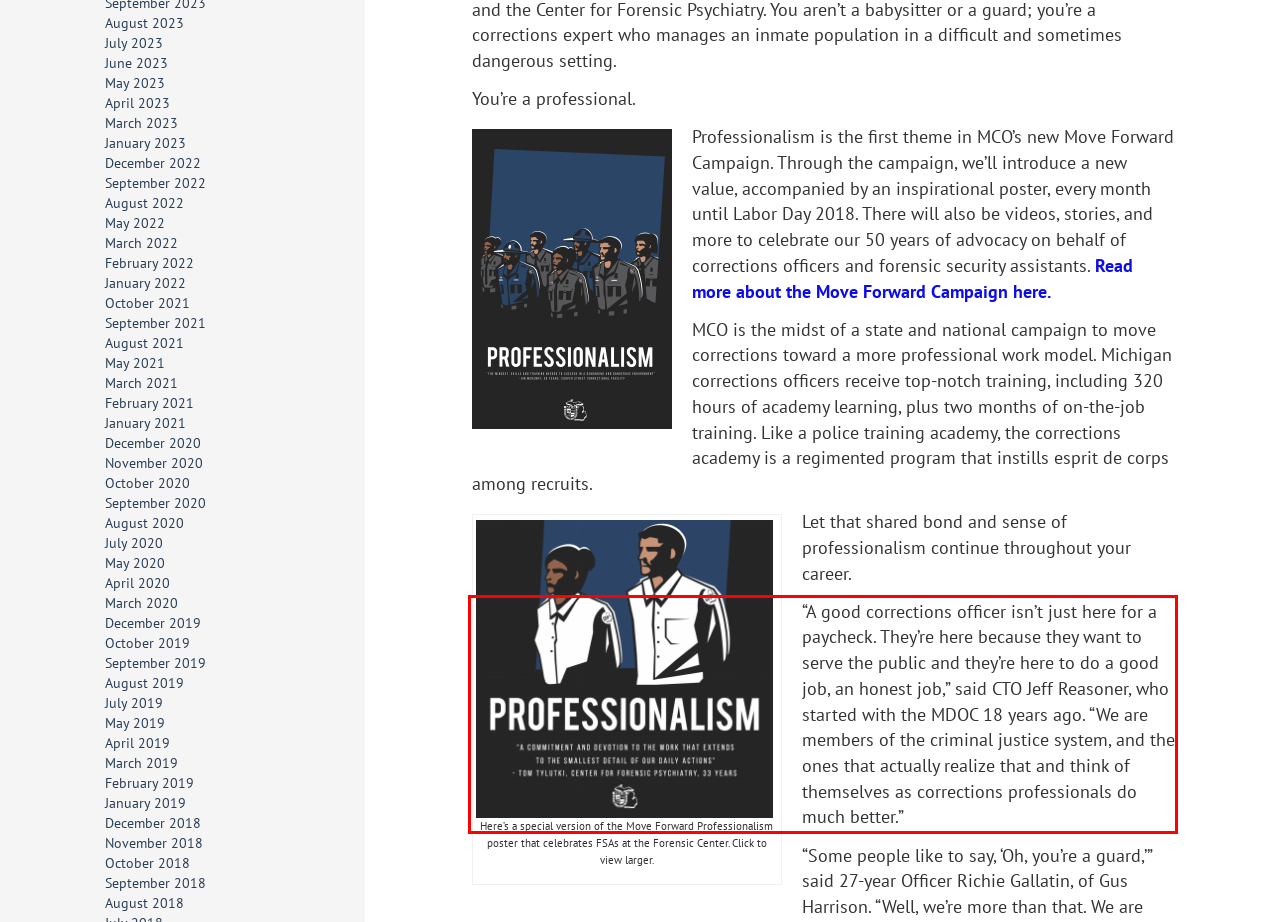Perform OCR on the text inside the red-bordered box in the provided screenshot and output the content.

“A good corrections officer isn’t just here for a paycheck. They’re here because they want to serve the public and they’re here to do a good job, an honest job,” said CTO Jeff Reasoner, who started with the MDOC 18 years ago. “We are members of the criminal justice system, and the ones that actually realize that and think of themselves as corrections professionals do much better.”